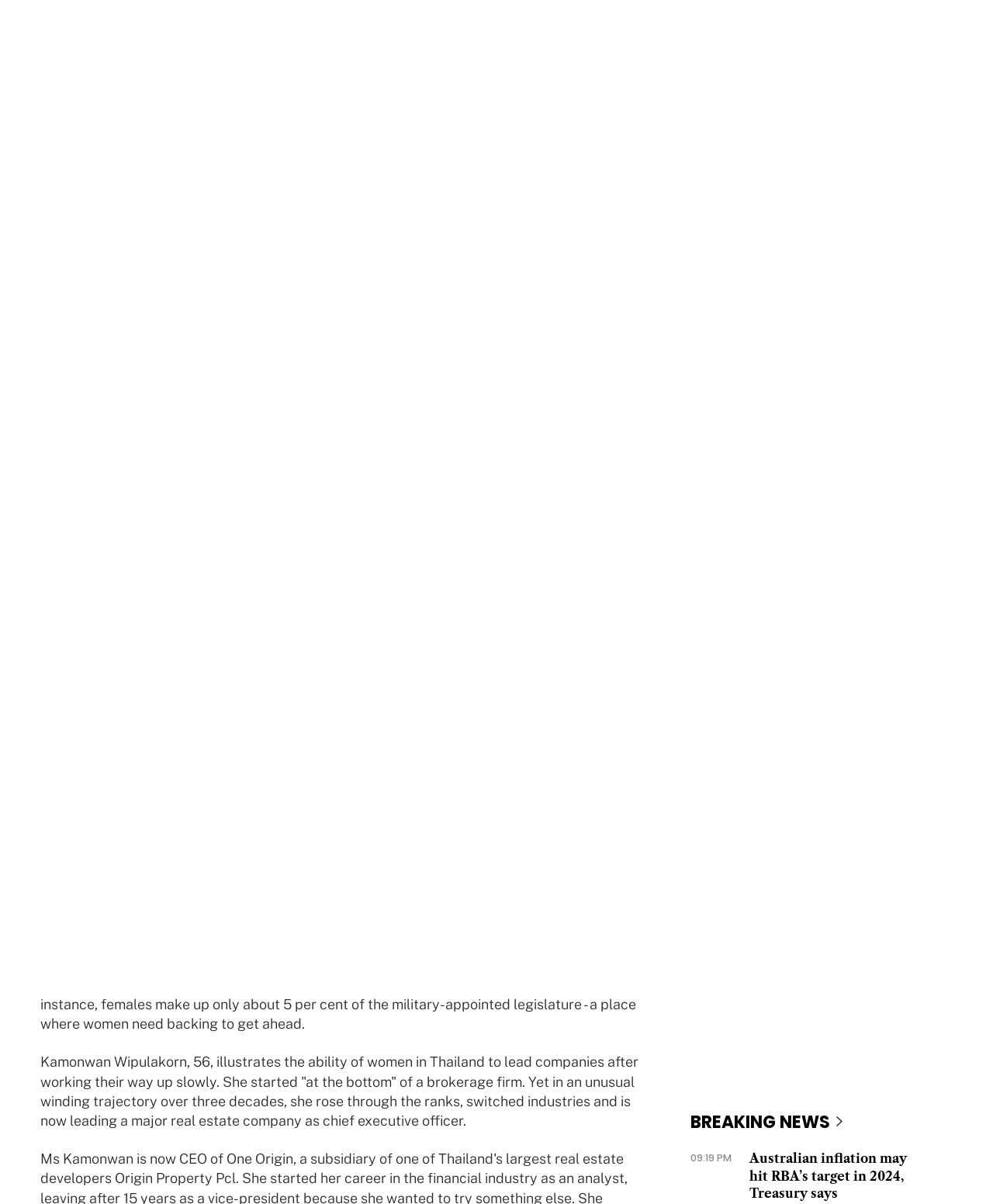Please identify the bounding box coordinates of the area that needs to be clicked to fulfill the following instruction: "Read the article about Thailand."

[0.041, 0.33, 0.098, 0.343]